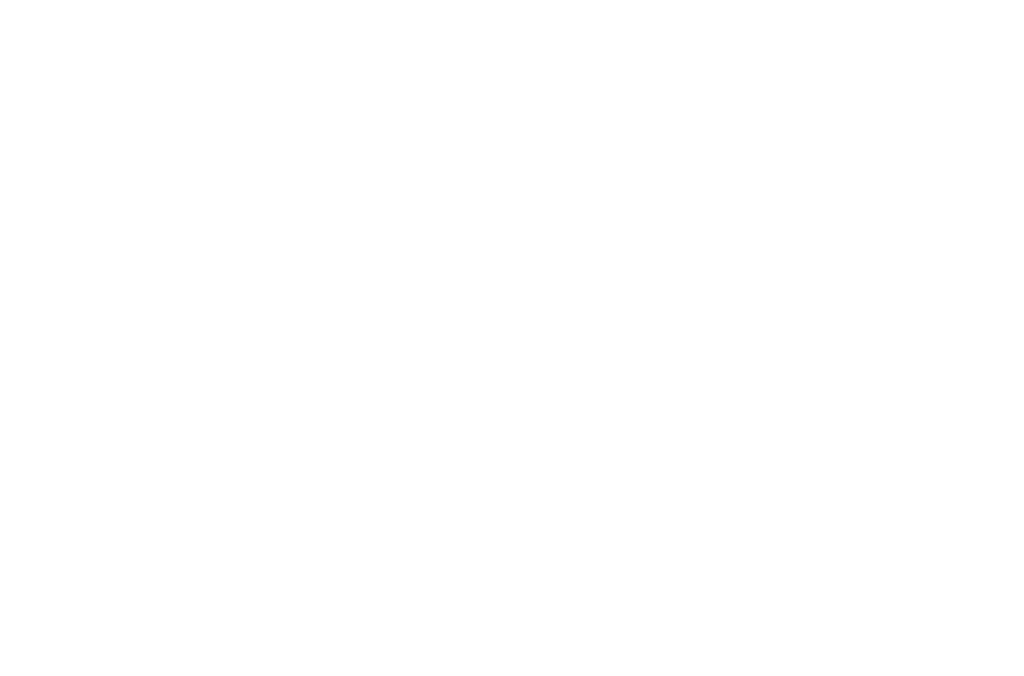Please analyze the image and provide a thorough answer to the question:
What is the article inviting readers to explore?

The article invites readers to explore detailed insights by linking to additional information about the Global Hunger Index and its implications for farmers' incomes and food security, providing a deeper understanding of the critical issue of hunger.